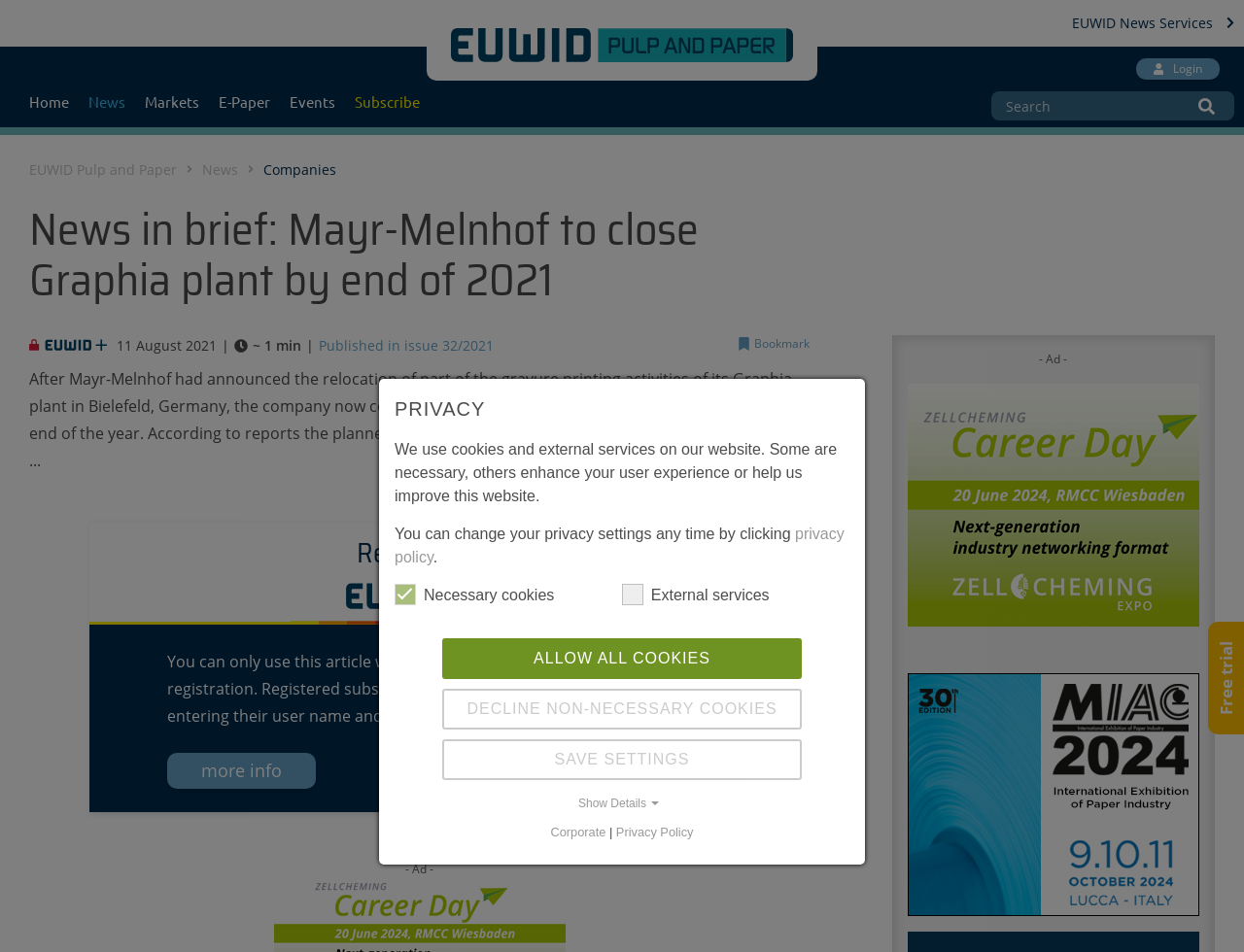Determine the bounding box coordinates of the clickable region to follow the instruction: "Search for something".

[0.797, 0.096, 0.992, 0.127]